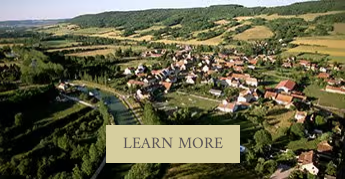What is the purpose of the 'LEARN MORE' button?
From the screenshot, provide a brief answer in one word or phrase.

To delve deeper into enchanting routes